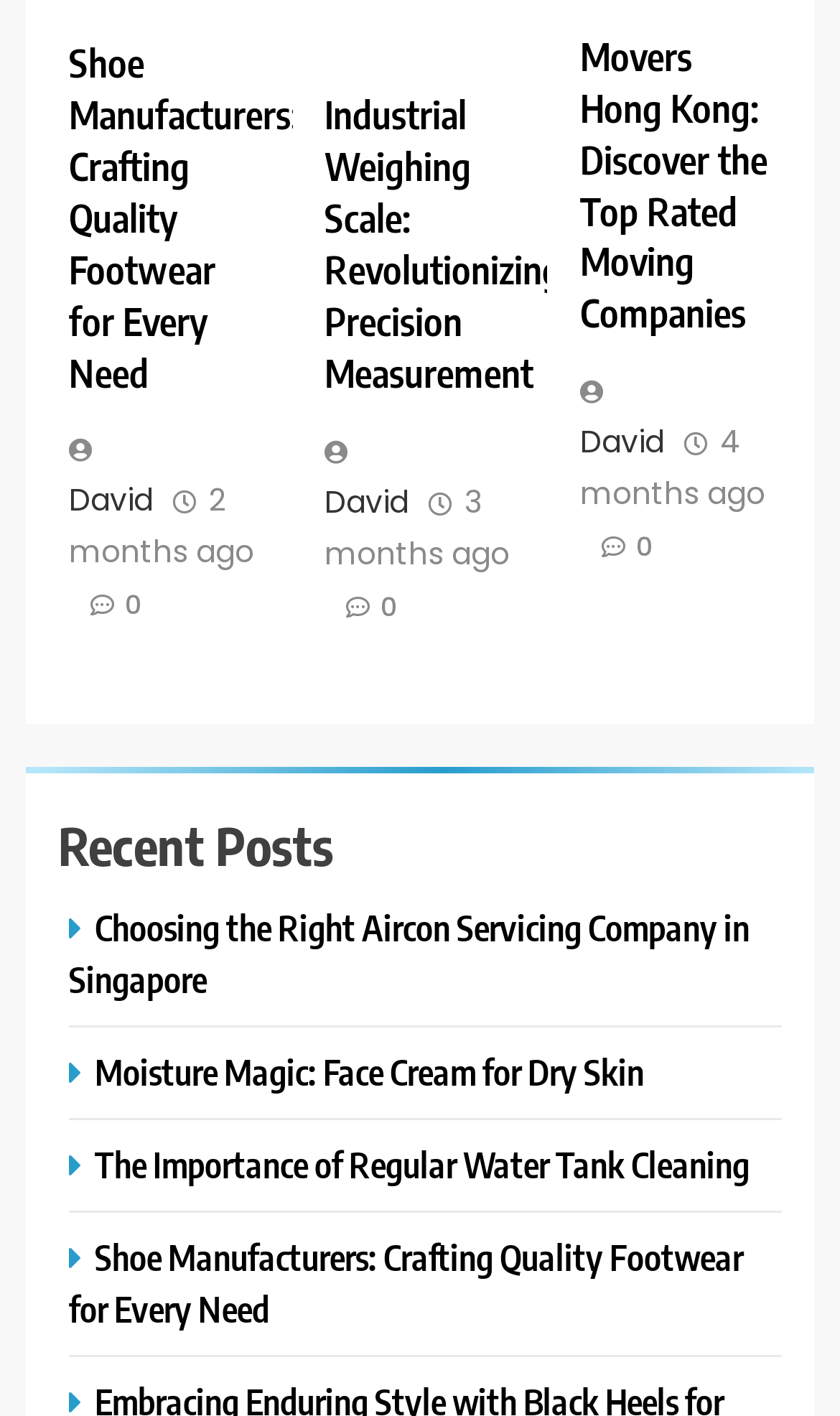Find the bounding box coordinates of the UI element according to this description: "4 months ago".

[0.69, 0.3, 0.911, 0.362]